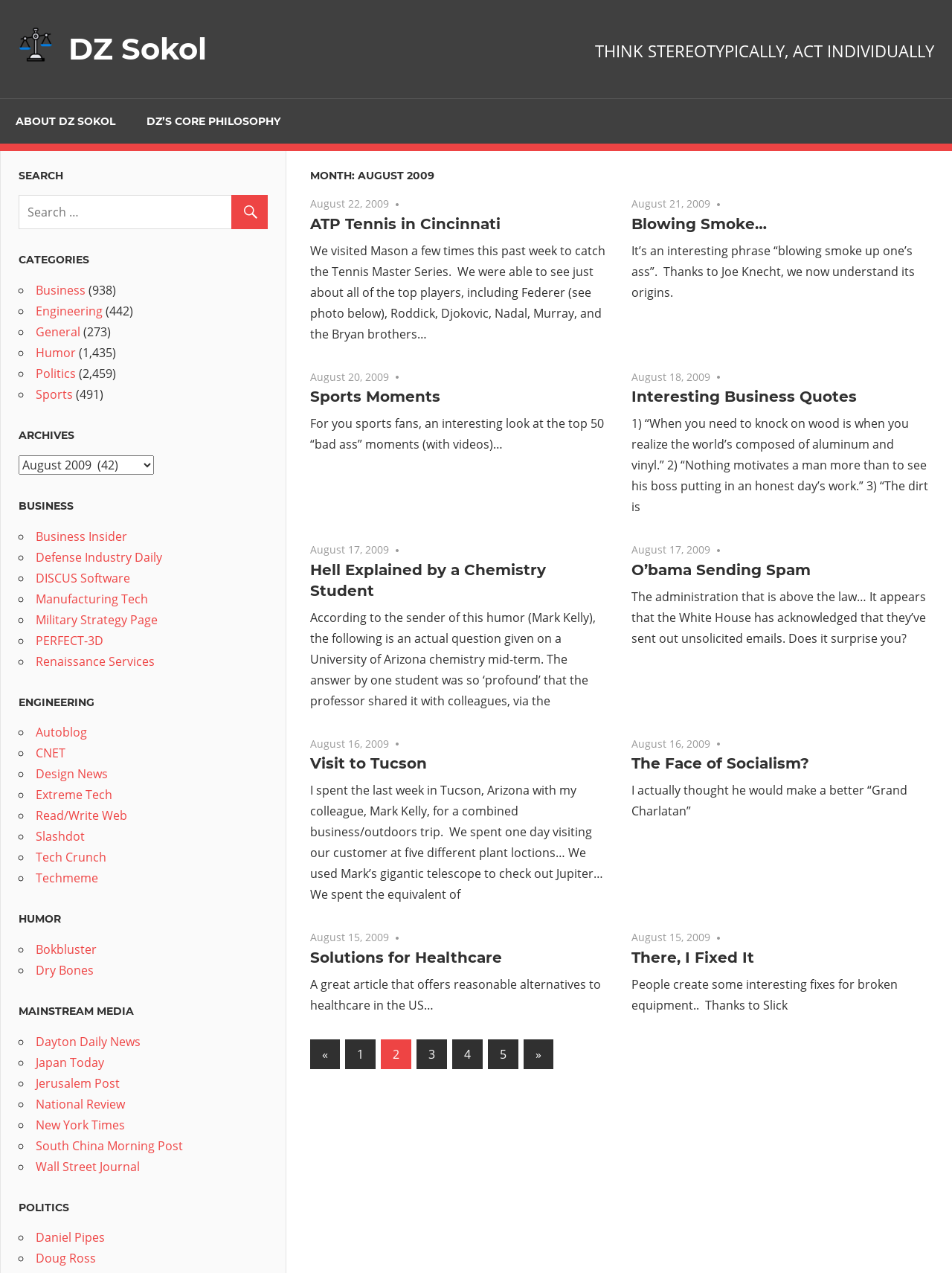Describe all the key features and sections of the webpage thoroughly.

The webpage is a blog page with a title "August 2009 - Page 2 of 5 - DZ Sokol" at the top. Below the title, there is a link to "DZ Sokol" with an accompanying image. 

The main content of the page is divided into several articles, each with a heading, a date, and a brief description. There are 8 articles in total, arranged in two columns. The articles are dated from August 15, 2009, to August 22, 2009. Each article has a heading, a date, and a brief description, with some including links to read more.

At the top of the page, there is a menu with links to "ABOUT DZ SOKOL" and "DZ'S CORE PHILOSOPHY". The menu is located above the main content area.

The articles are arranged in a grid-like structure, with four articles on the left side and four on the right side. Each article takes up a significant portion of the page, with the headings and dates standing out prominently. The text within each article is written in a clear and concise manner, making it easy to read and understand.

There are no images within the articles, but there is an image accompanying the "DZ Sokol" link at the top of the page. Overall, the page has a clean and organized layout, making it easy to navigate and read.